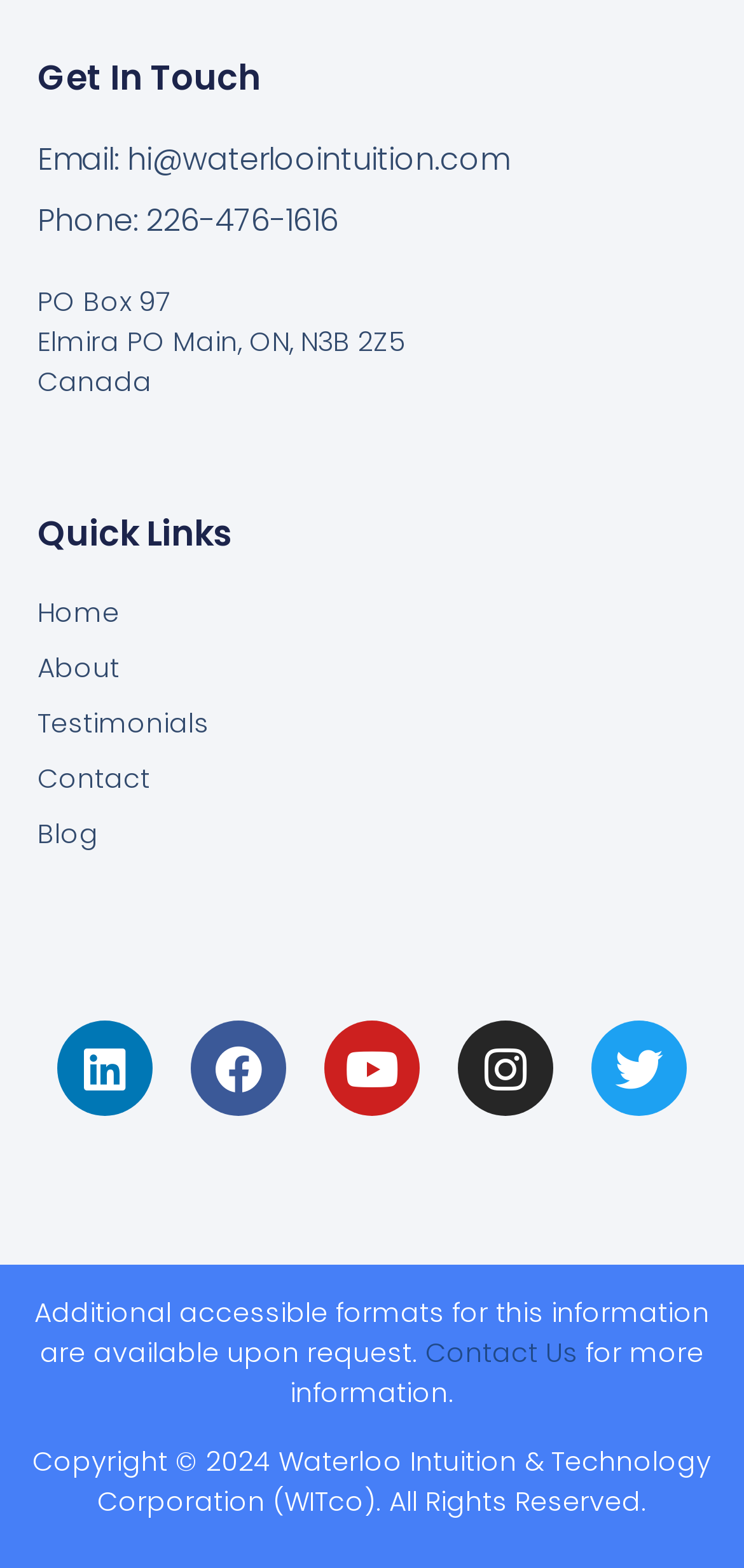Please locate the clickable area by providing the bounding box coordinates to follow this instruction: "Contact Us".

[0.572, 0.851, 0.777, 0.875]